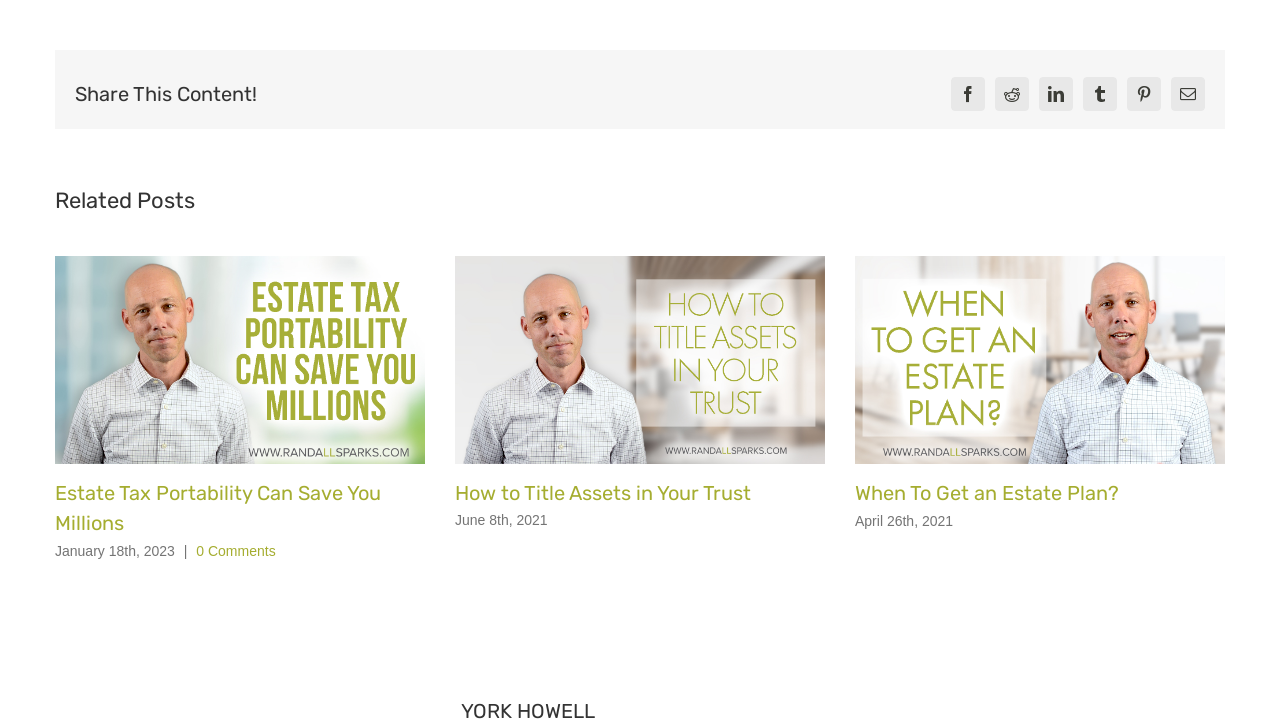Locate the bounding box coordinates of the area to click to fulfill this instruction: "click on Transformers". The bounding box should be presented as four float numbers between 0 and 1, in the order [left, top, right, bottom].

None